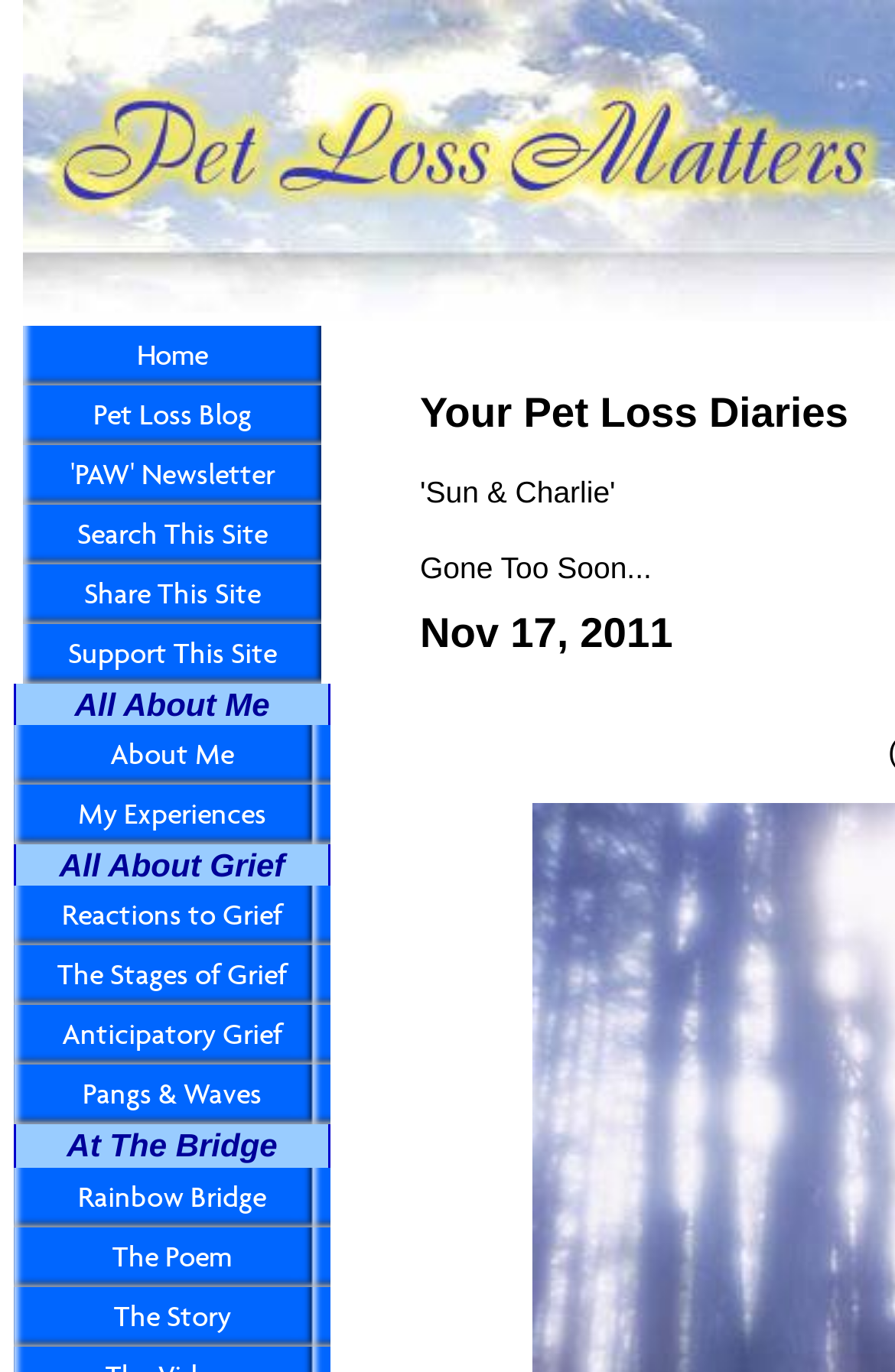What is the last link in the 'At The Bridge' section?
Deliver a detailed and extensive answer to the question.

I looked at the links in the 'At The Bridge' section and found that the last link is titled 'The Story', which is indicated by the link element with the text 'The Story'.